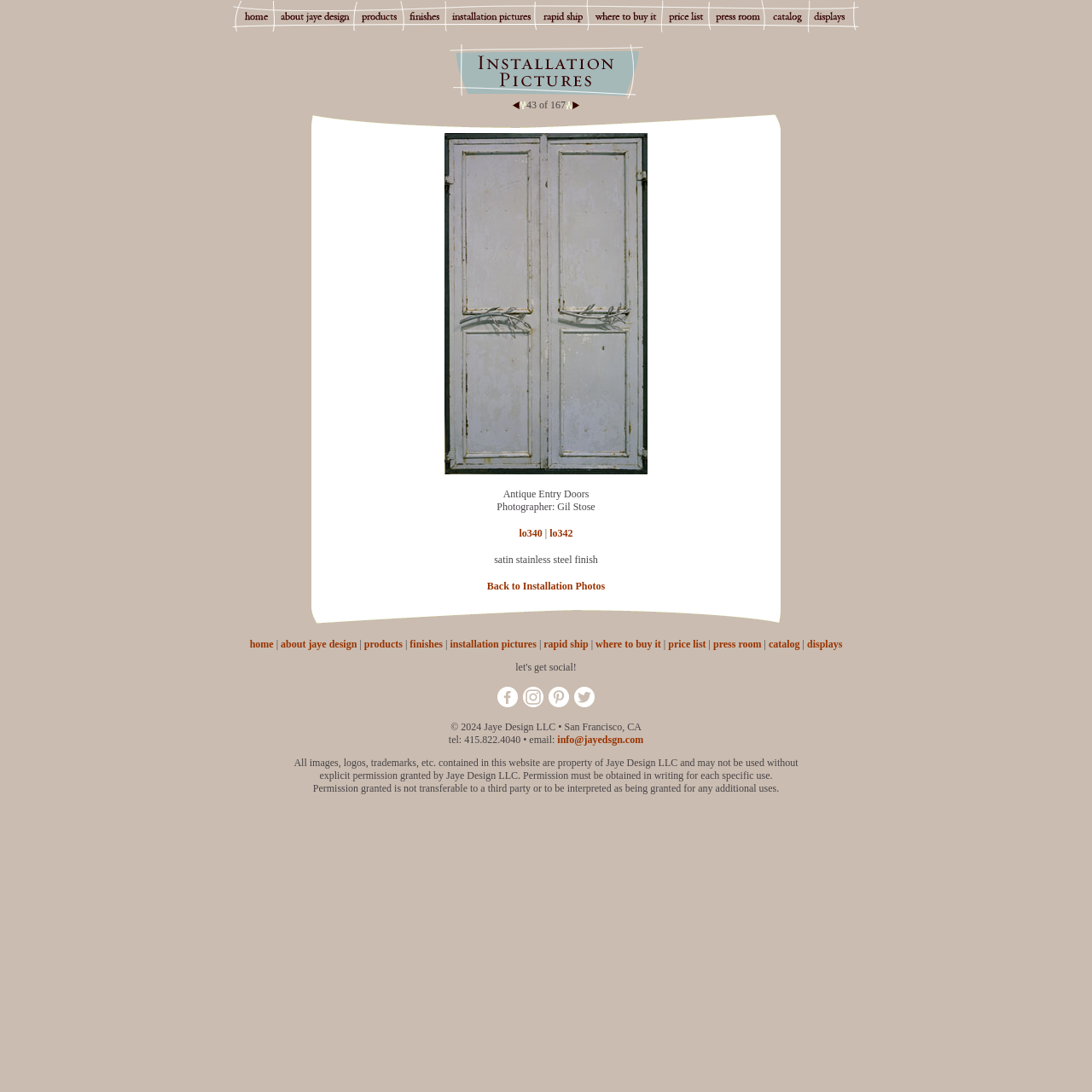Locate the bounding box coordinates of the clickable element to fulfill the following instruction: "click back to installation photos". Provide the coordinates as four float numbers between 0 and 1 in the format [left, top, right, bottom].

[0.446, 0.531, 0.554, 0.542]